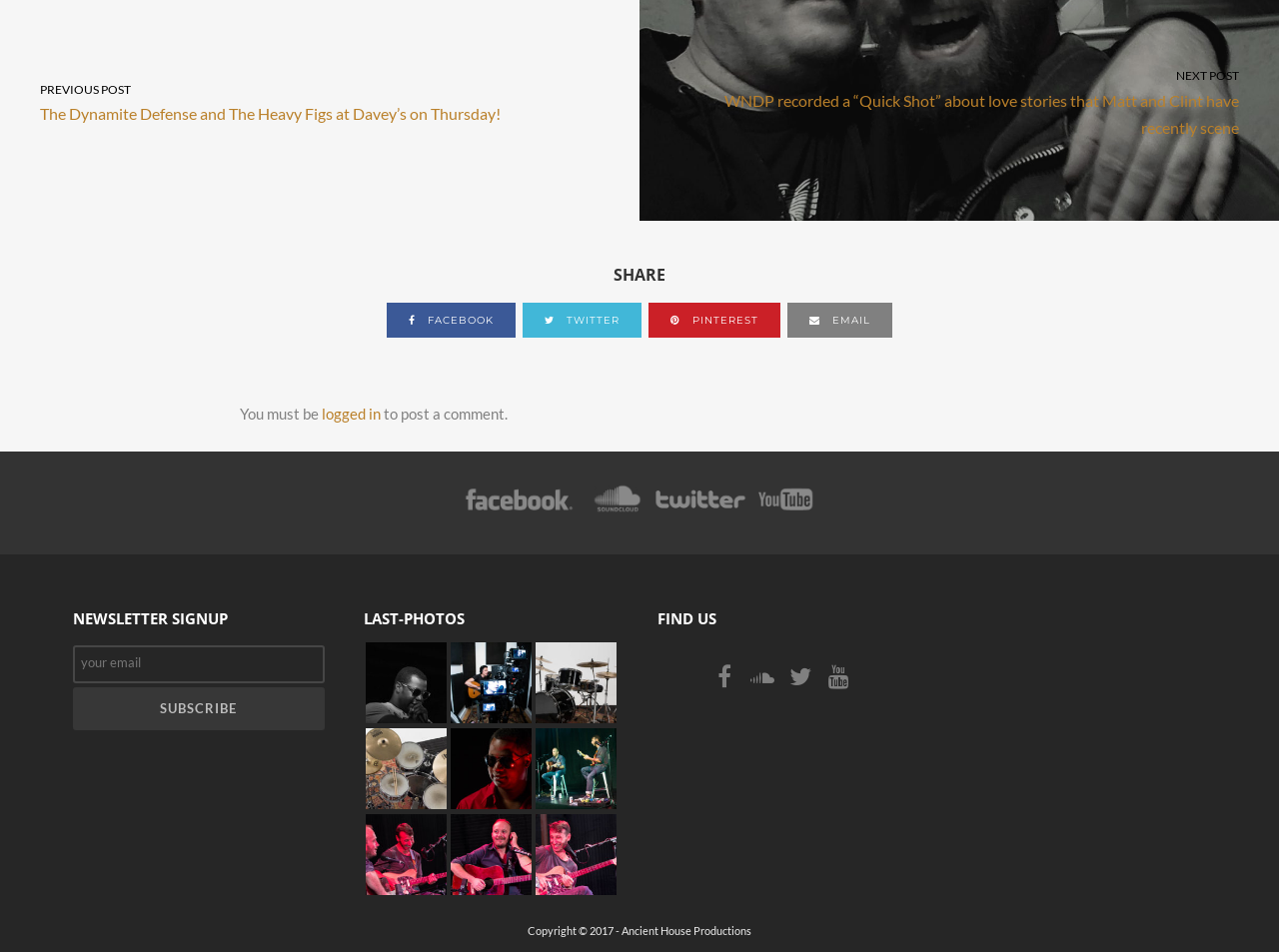Identify the bounding box coordinates for the UI element described as: "name="wolf-mailchimp-email" placeholder="your email"".

[0.057, 0.678, 0.254, 0.718]